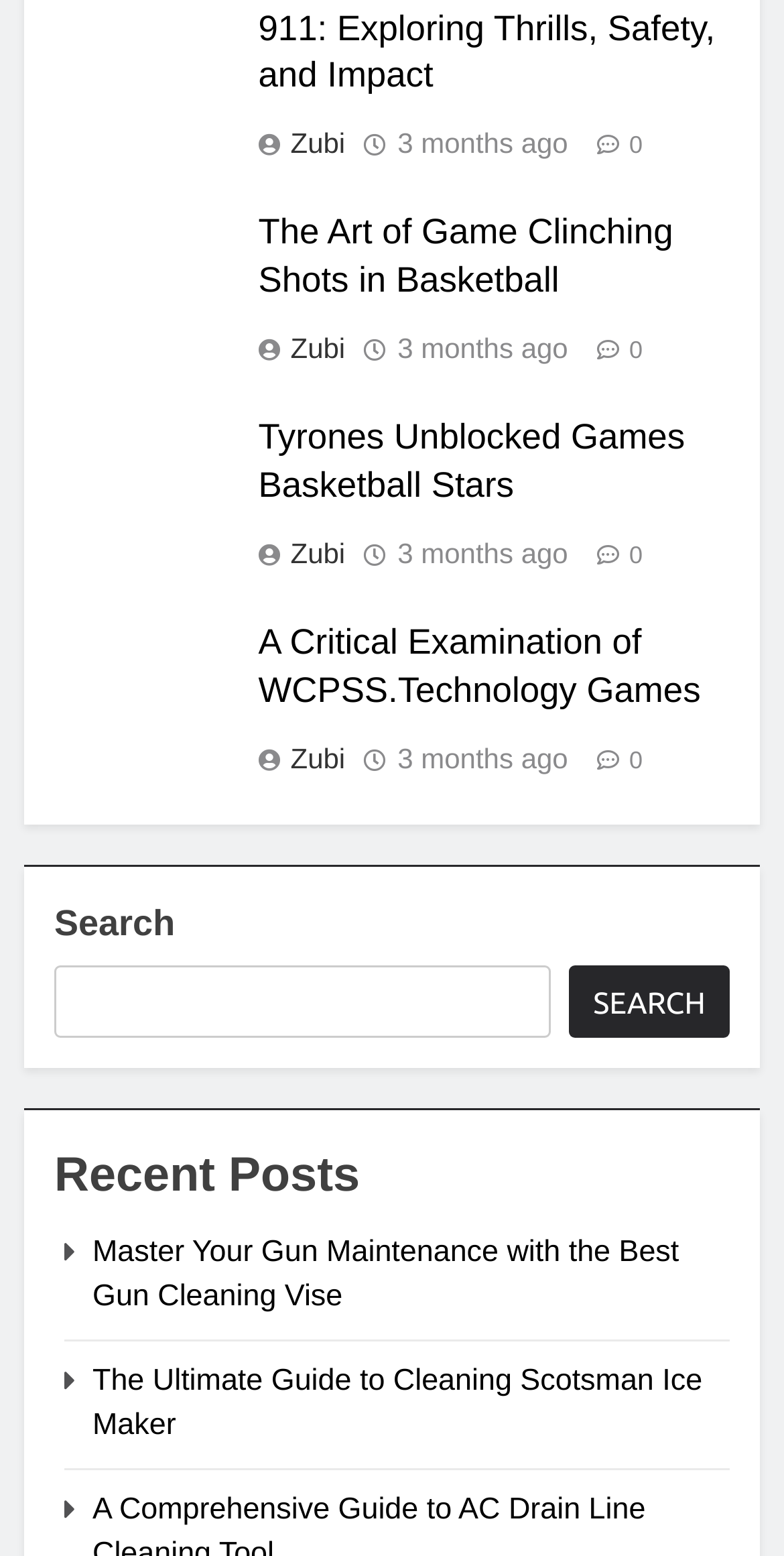What is the topic of the first article?
Using the visual information, reply with a single word or short phrase.

Game Clinching Shots in Basketball